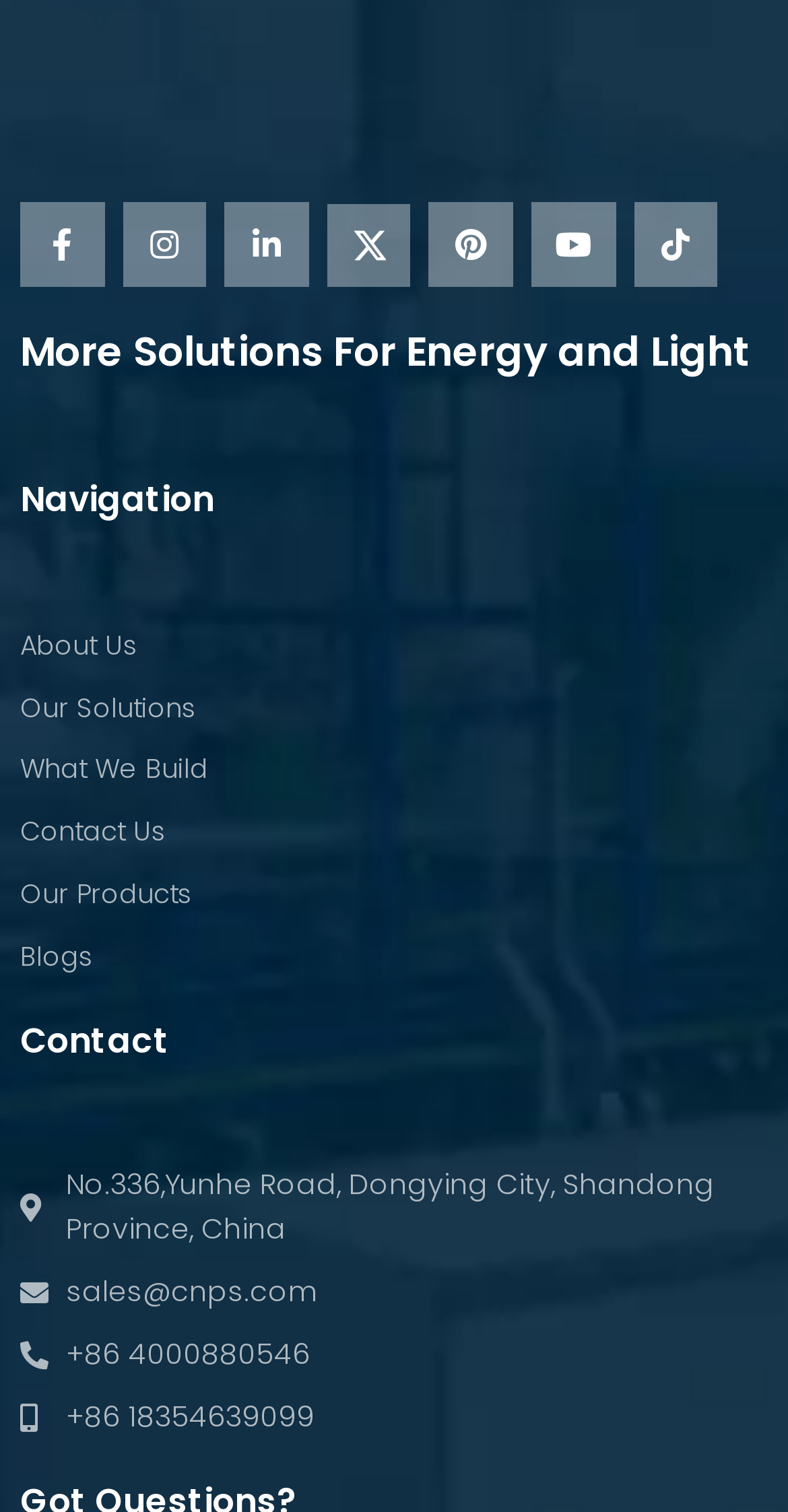Pinpoint the bounding box coordinates of the element you need to click to execute the following instruction: "Call the customer service". The bounding box should be represented by four float numbers between 0 and 1, in the format [left, top, right, bottom].

[0.026, 0.882, 0.974, 0.911]